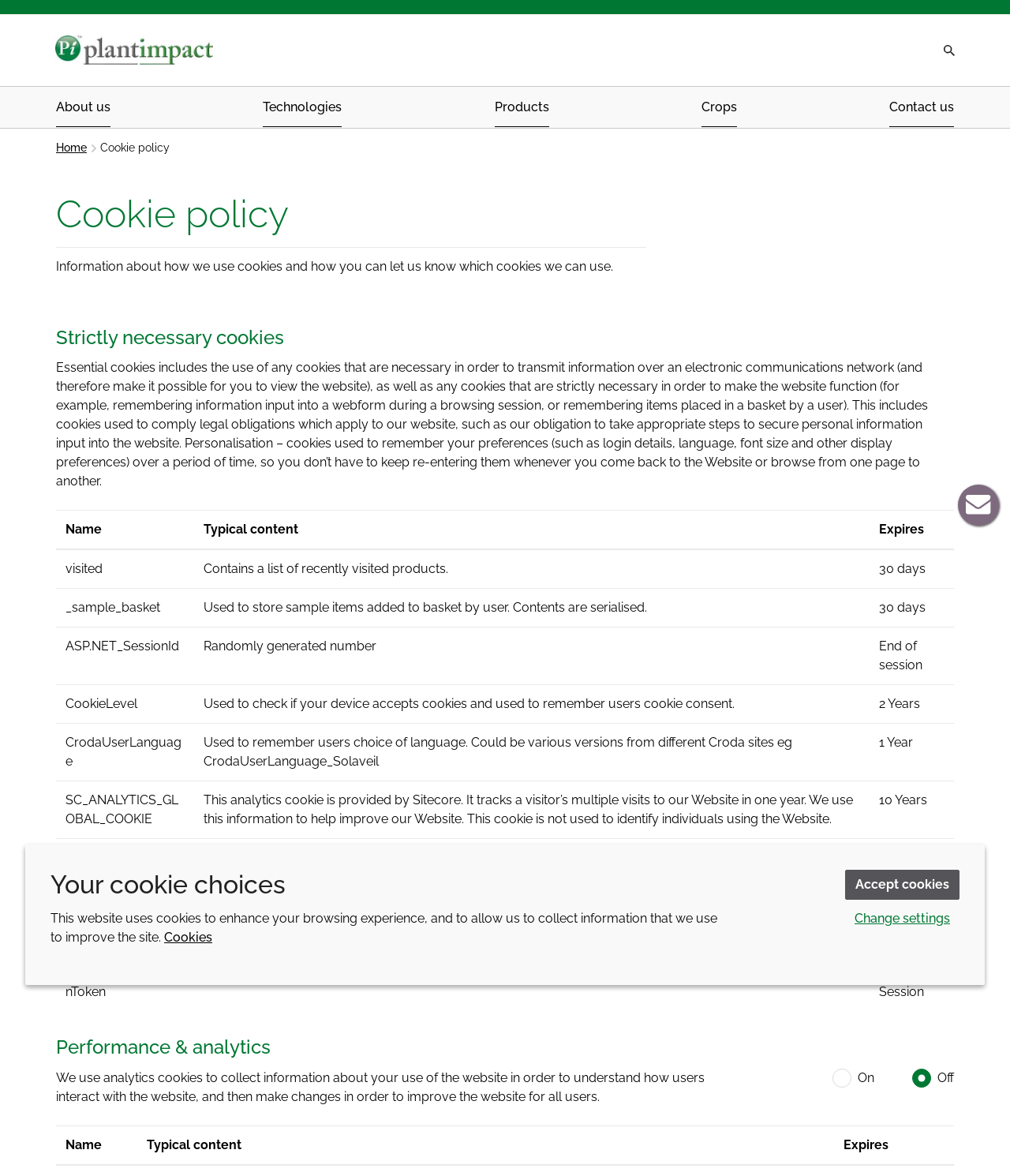How many rows are there in the table under 'Strictly necessary cookies'?
Based on the screenshot, provide a one-word or short-phrase response.

7